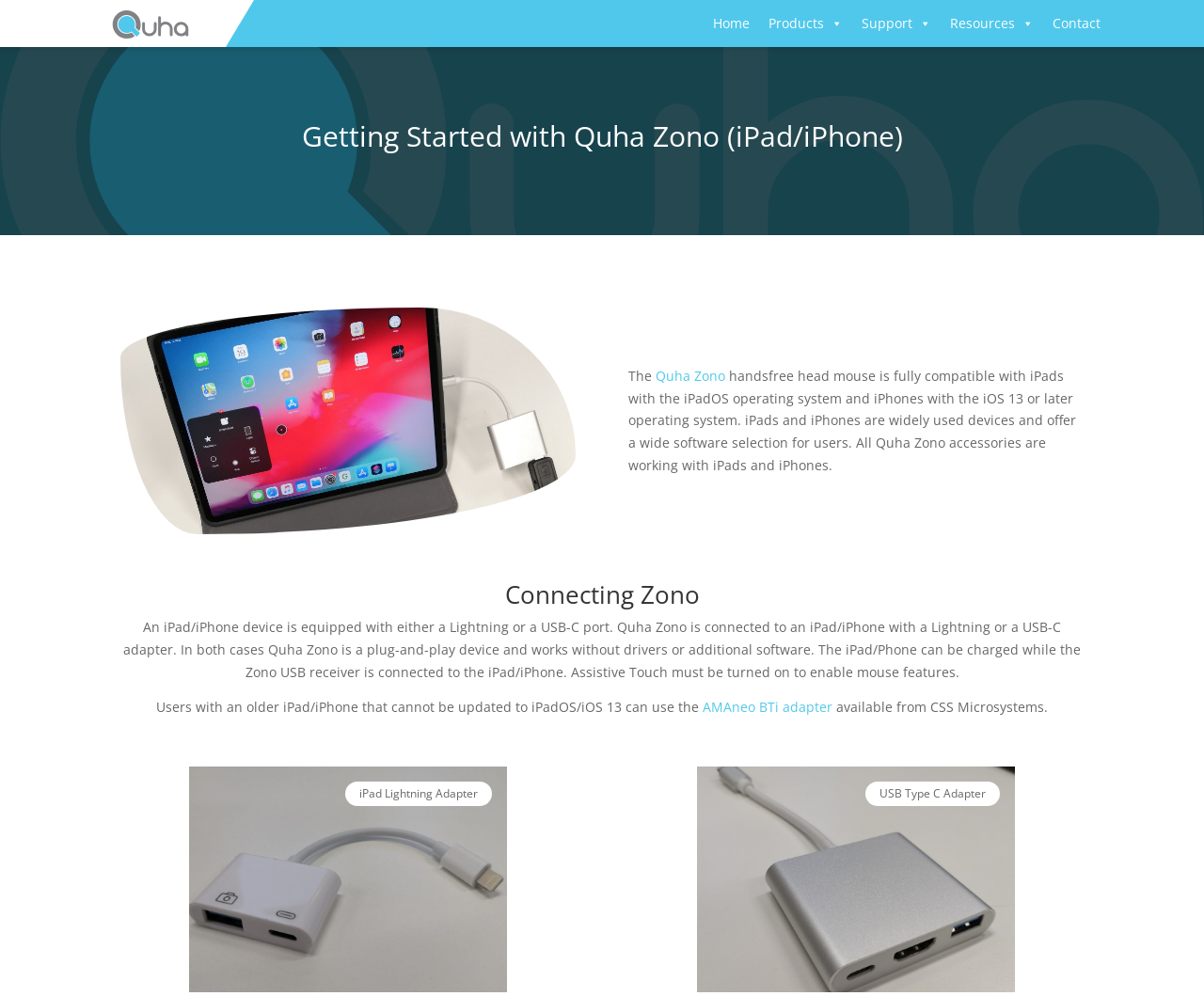What is the name of the handsfree head mouse?
Look at the screenshot and provide an in-depth answer.

The webpage mentions that the Quha Zono handsfree head mouse is fully compatible with iPads and iPhones, and provides information on how to connect it to these devices.